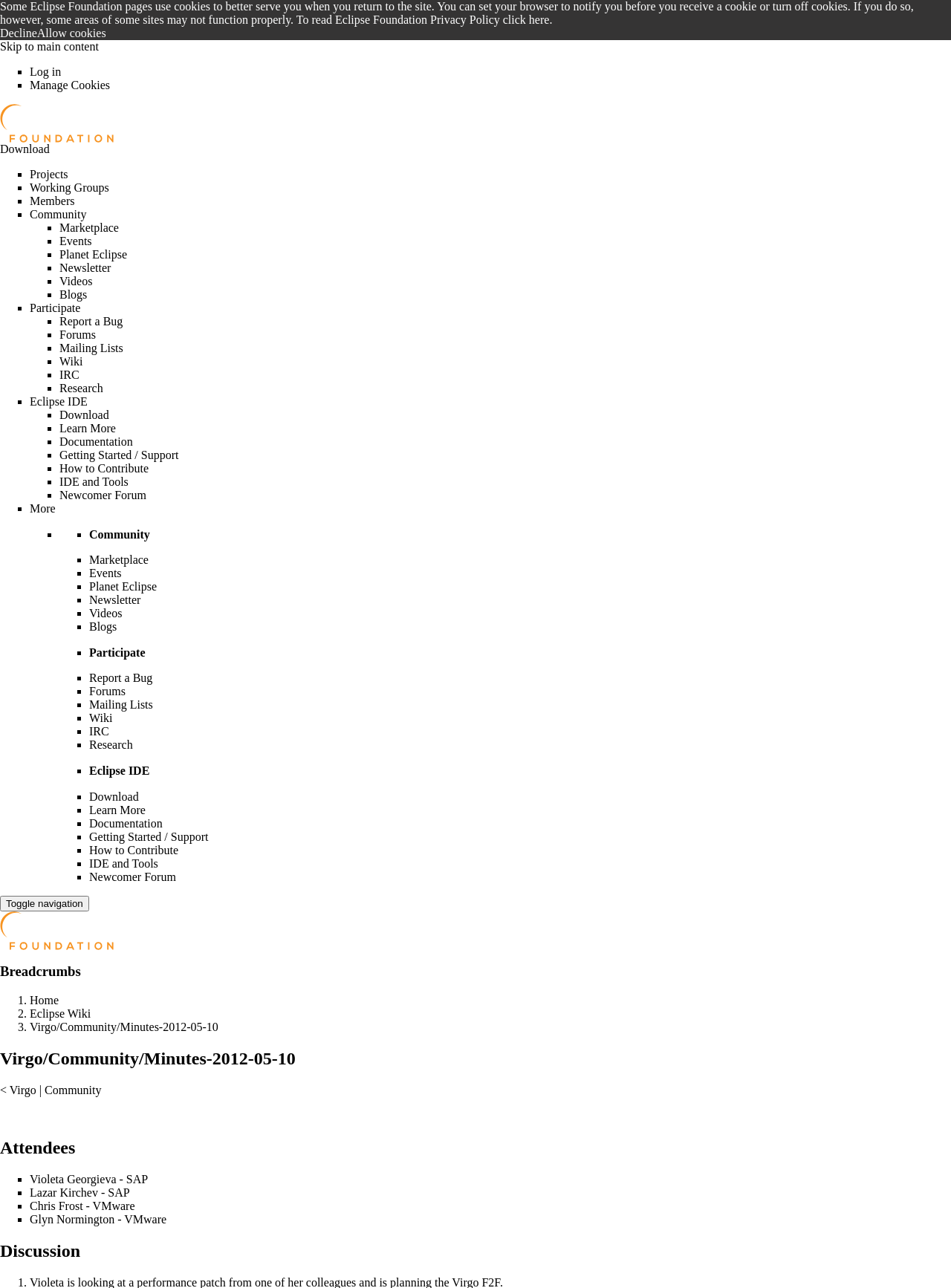Find and specify the bounding box coordinates that correspond to the clickable region for the instruction: "Click the 'Log in' link".

[0.031, 0.051, 0.064, 0.061]